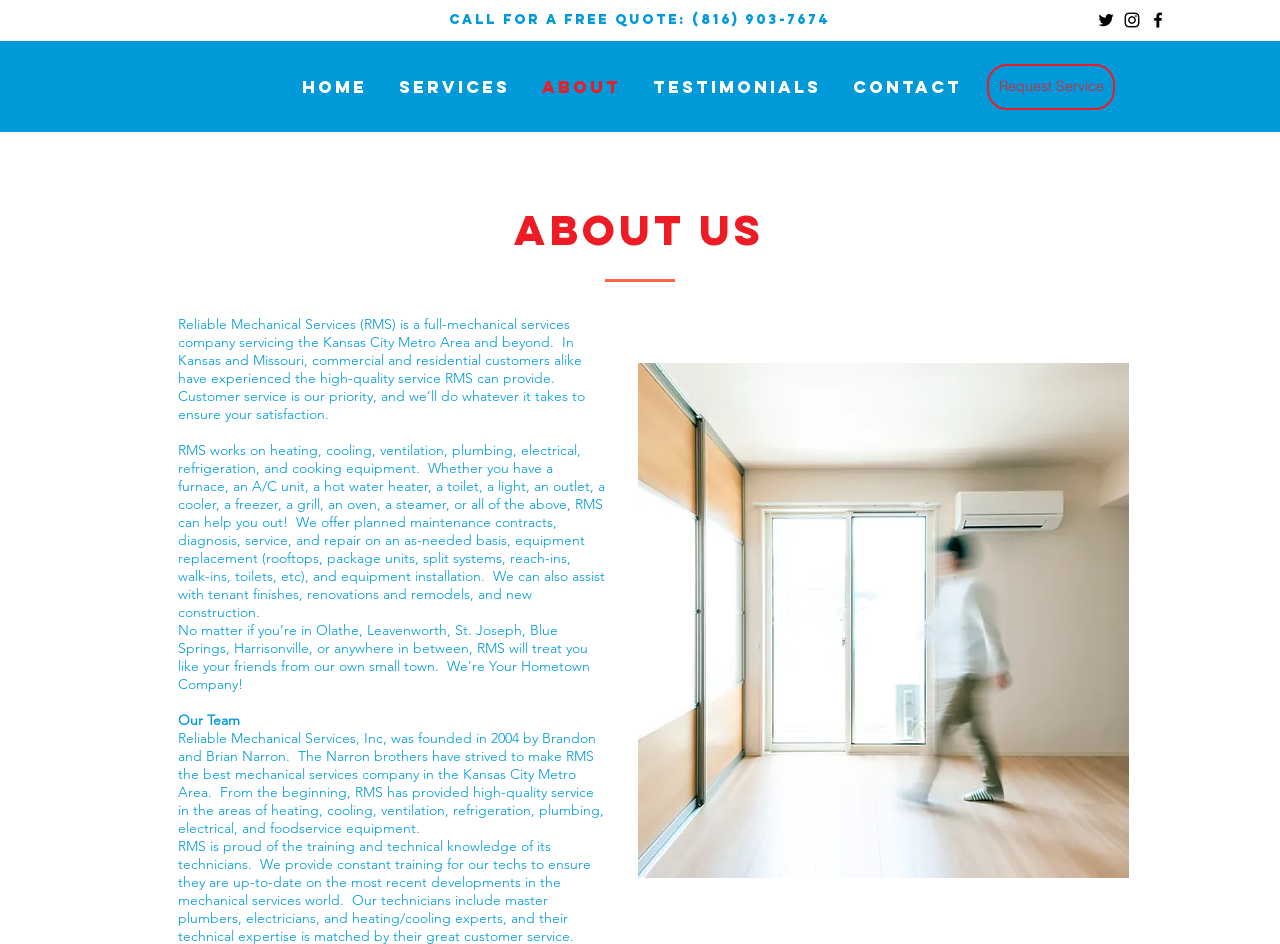What is the phone number for a free quote?
Based on the image, give a one-word or short phrase answer.

(816) 903-7674